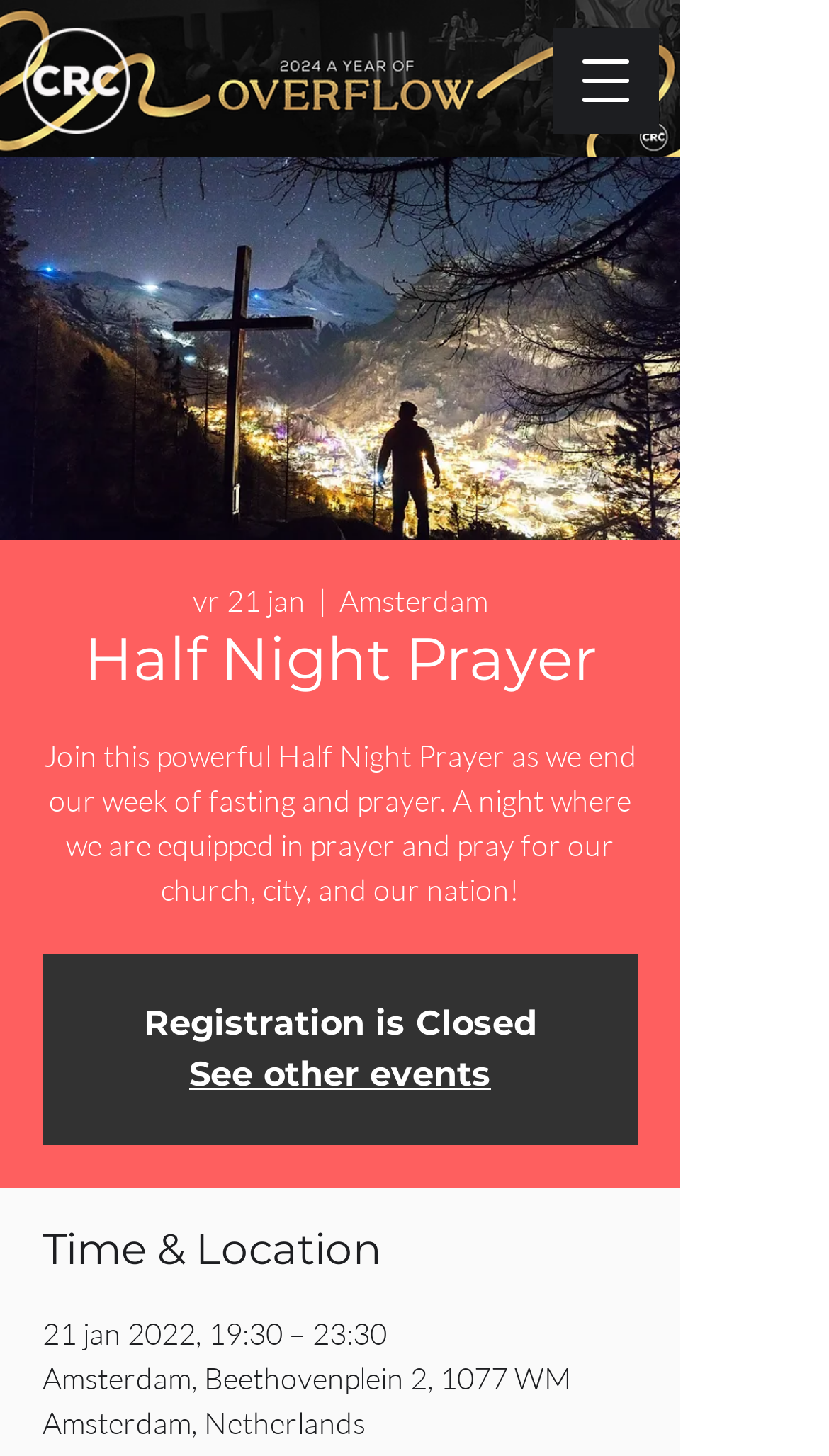Given the following UI element description: "aria-label="Open navigation menu"", find the bounding box coordinates in the webpage screenshot.

[0.667, 0.019, 0.795, 0.092]